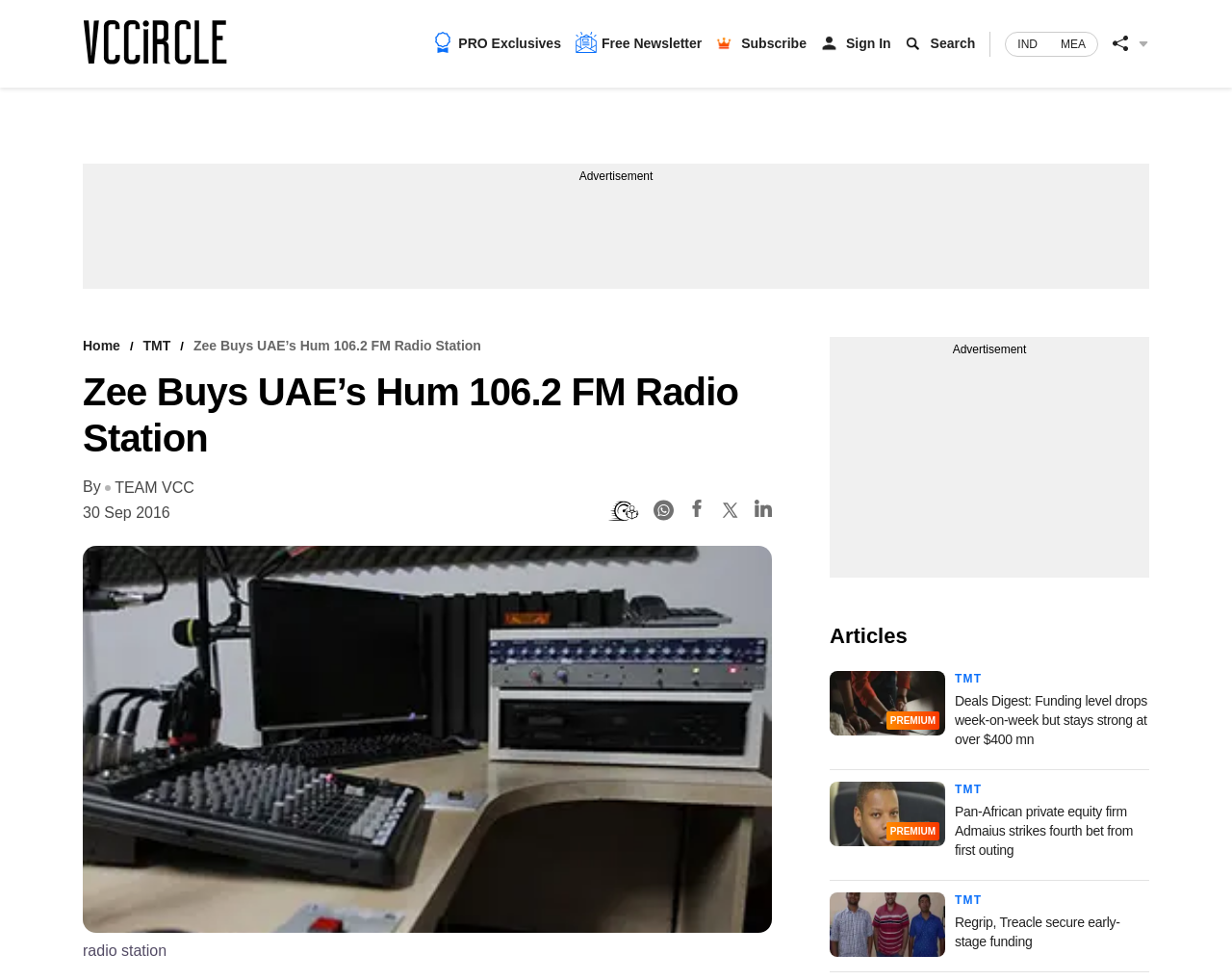What is the category of the article 'Deals Digest: Funding level drops week-on-week but stays strong at over $400 mn'?
Using the details shown in the screenshot, provide a comprehensive answer to the question.

I found the article 'Deals Digest: Funding level drops week-on-week but stays strong at over $400 mn' and noticed that it is categorized under 'TMT', which is a heading above the article.